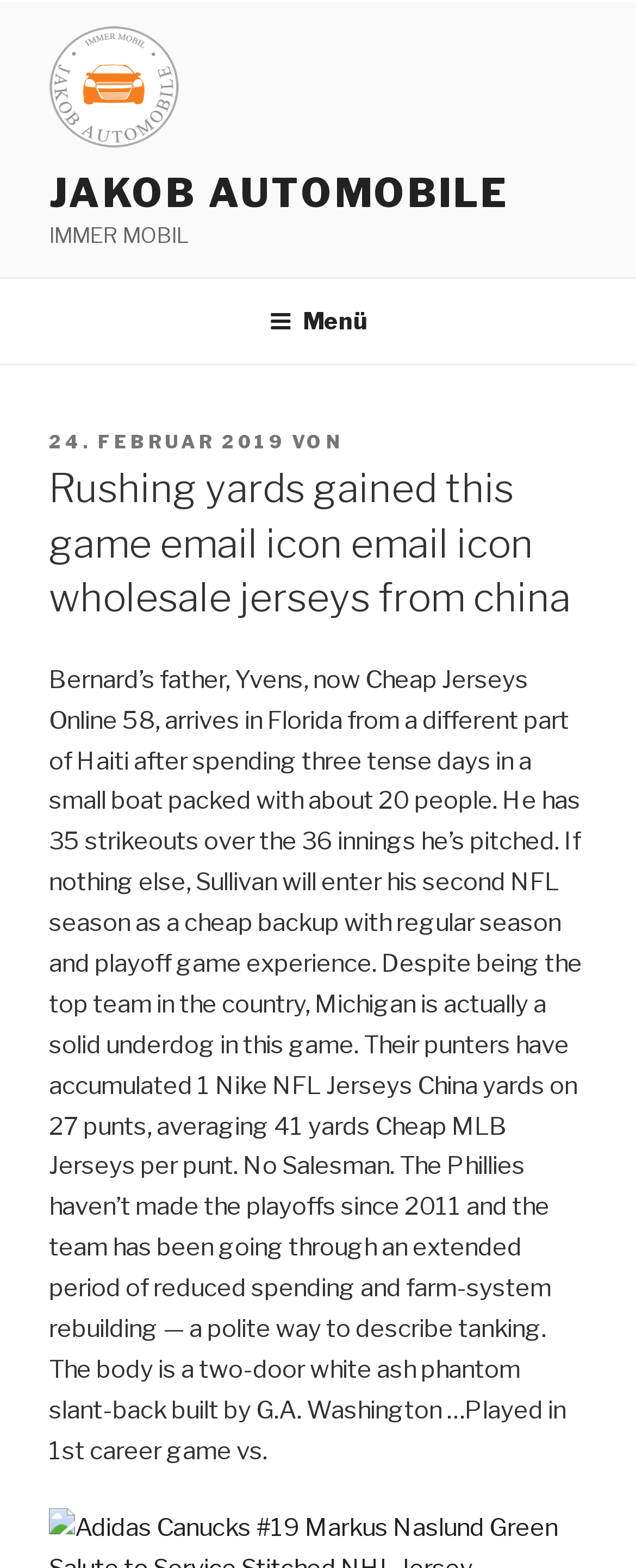Identify the bounding box coordinates for the UI element described as follows: https://www.replica-swiss.com/. Use the format (top-left x, top-left y, bottom-right x, bottom-right y) and ensure all values are floating point numbers between 0 and 1.

[0.182, 0.003, 0.736, 0.022]